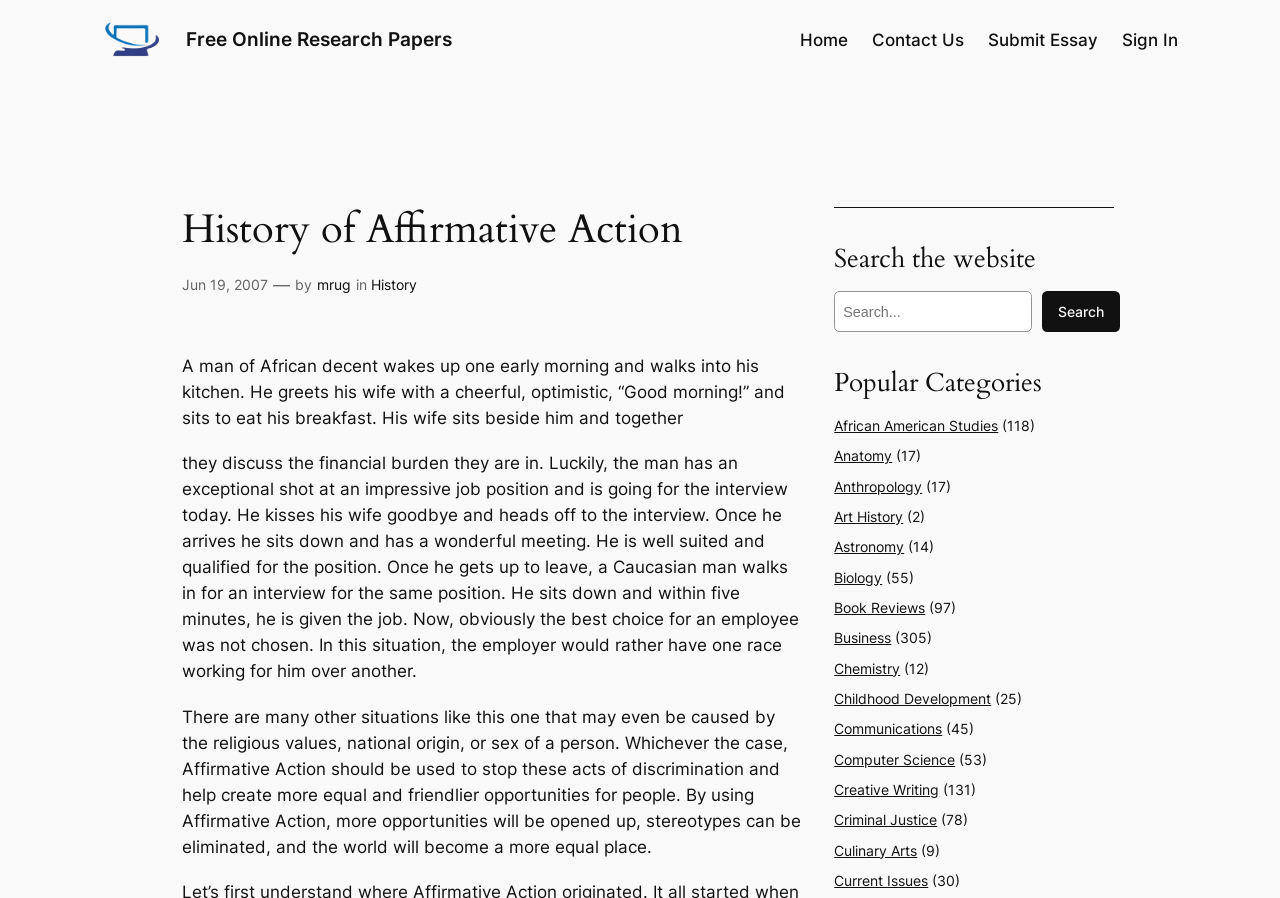What is the man's wife doing in the scenario?
Please respond to the question with a detailed and well-explained answer.

I inferred this answer by reading the static text element that describes the man and his wife sitting together and discussing their financial situation.